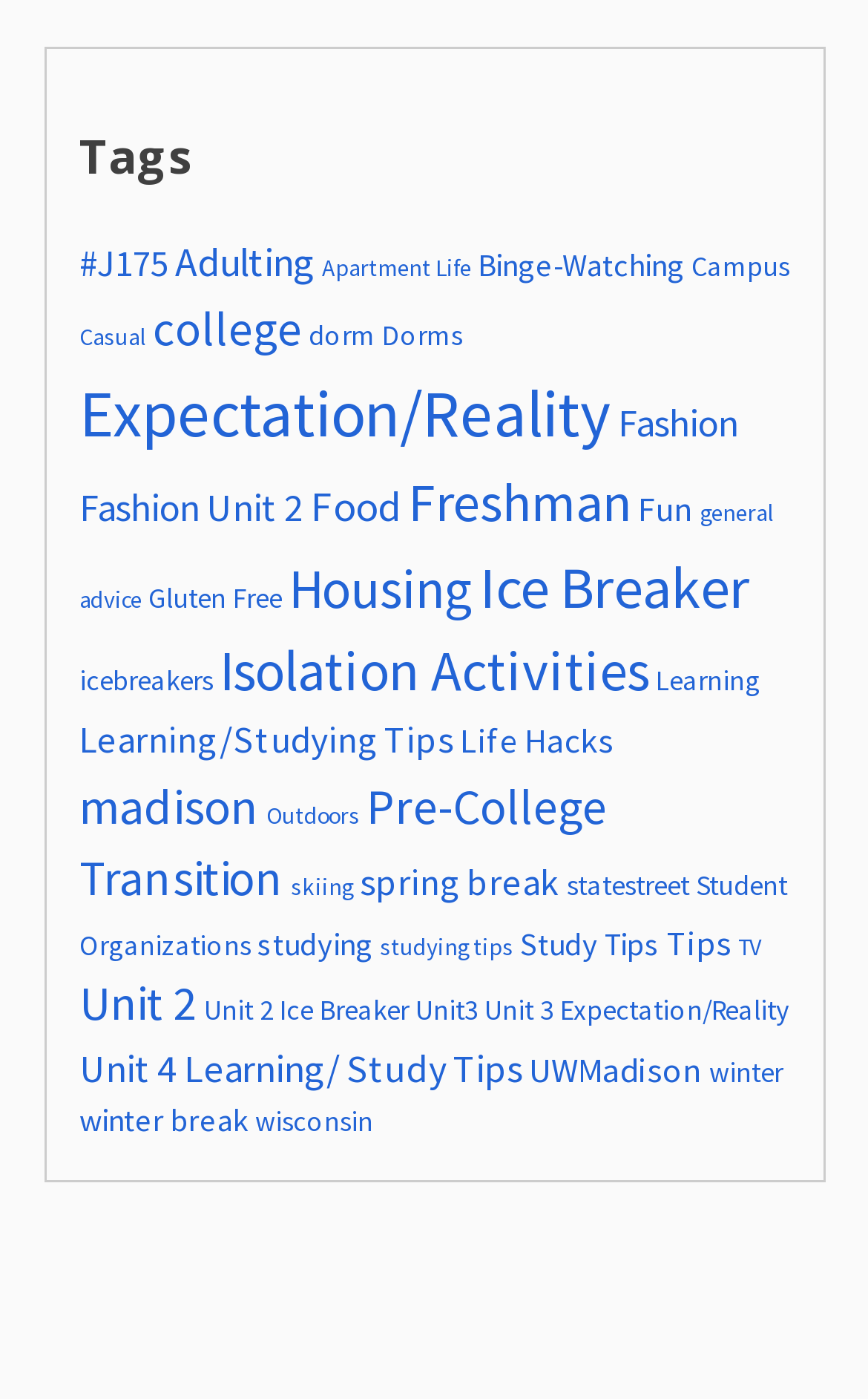What is the most popular tag on this webpage?
Respond with a short answer, either a single word or a phrase, based on the image.

Expectation/Reality